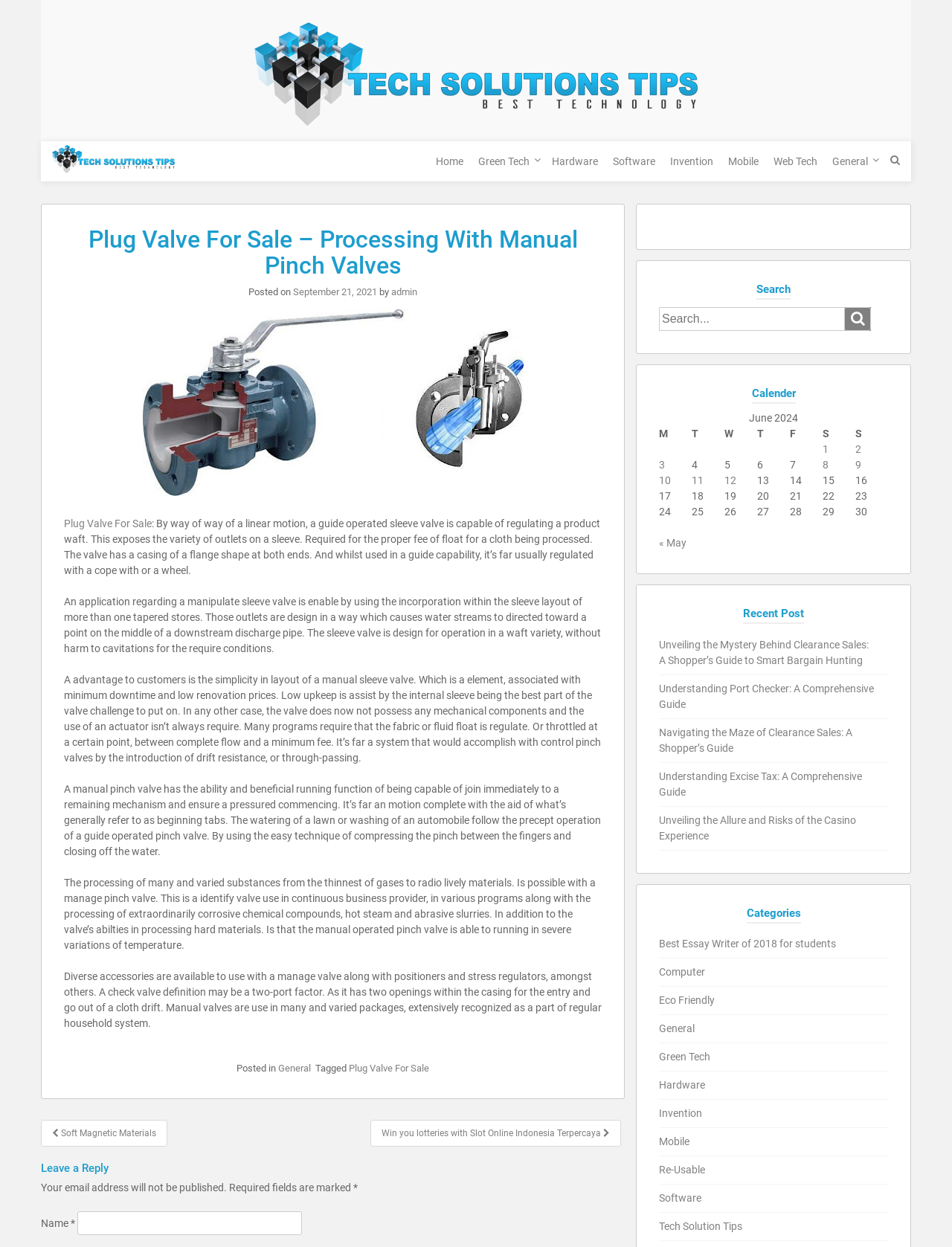Can you find the bounding box coordinates of the area I should click to execute the following instruction: "Click on the 'Home' link"?

[0.458, 0.113, 0.487, 0.145]